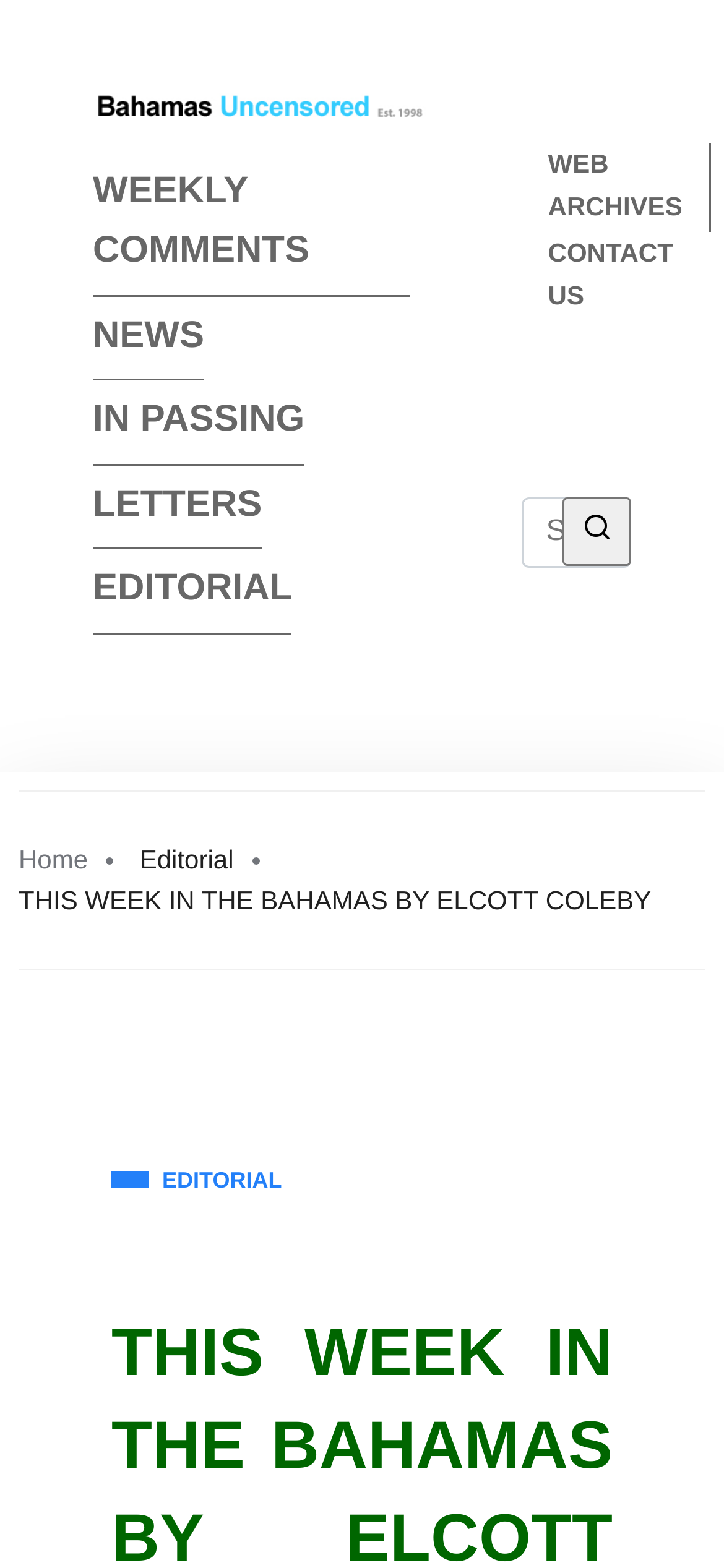Determine the bounding box coordinates of the clickable region to carry out the instruction: "Visit the 'FACE BOOK' page".

[0.757, 0.256, 0.801, 0.276]